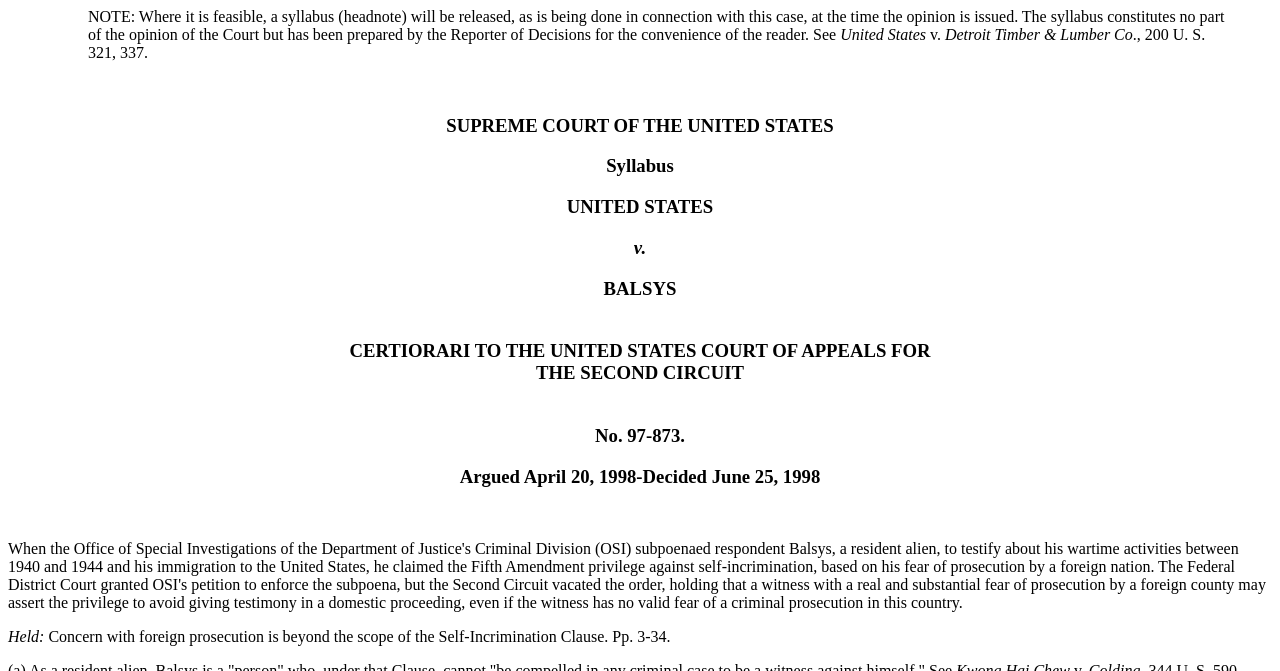What is the name of the court?
Answer briefly with a single word or phrase based on the image.

Supreme Court